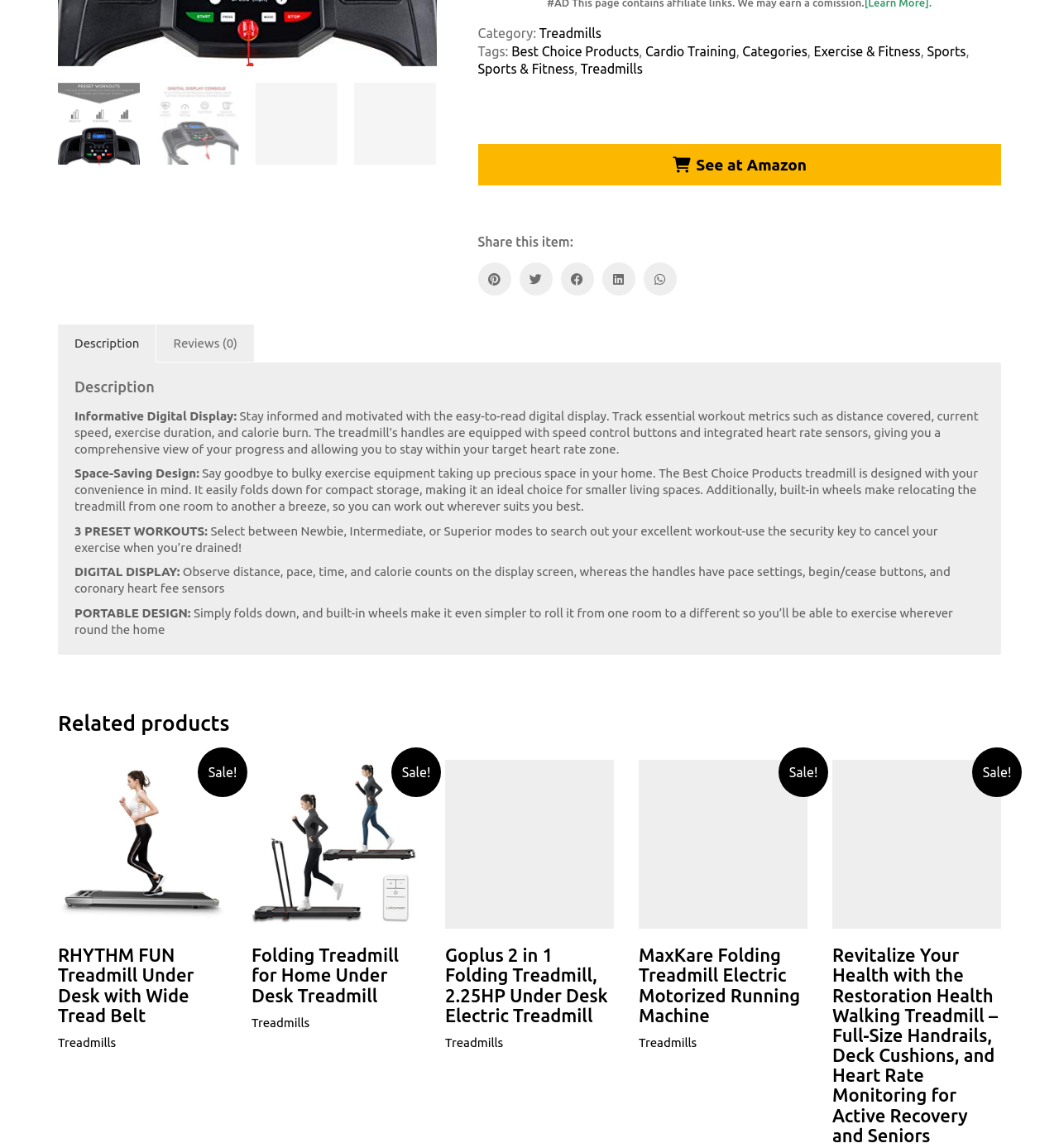Identify the bounding box for the described UI element. Provide the coordinates in (top-left x, top-left y, bottom-right x, bottom-right y) format with values ranging from 0 to 1: See at Amazon

[0.451, 0.126, 0.945, 0.162]